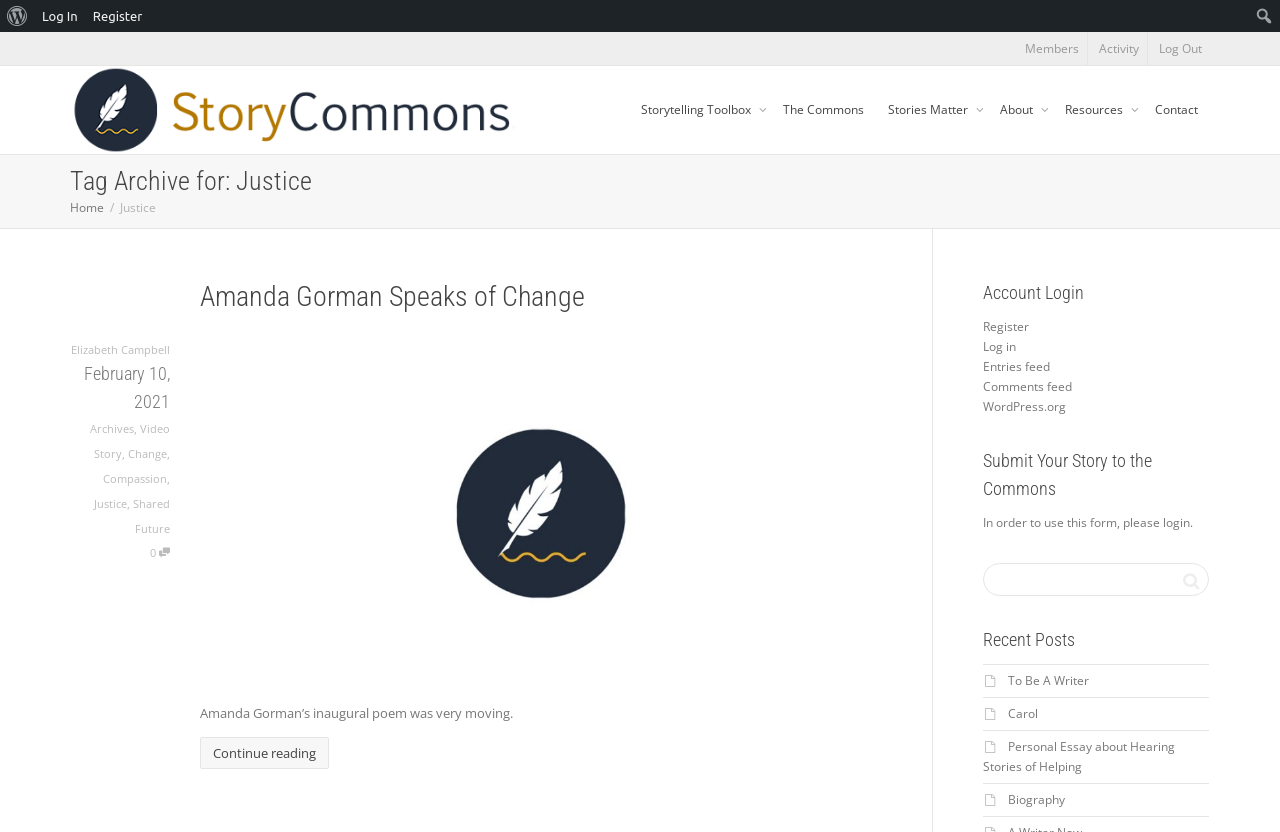Please identify the bounding box coordinates of the element's region that should be clicked to execute the following instruction: "Read the article 'Amanda Gorman Speaks of Change'". The bounding box coordinates must be four float numbers between 0 and 1, i.e., [left, top, right, bottom].

[0.156, 0.337, 0.457, 0.376]